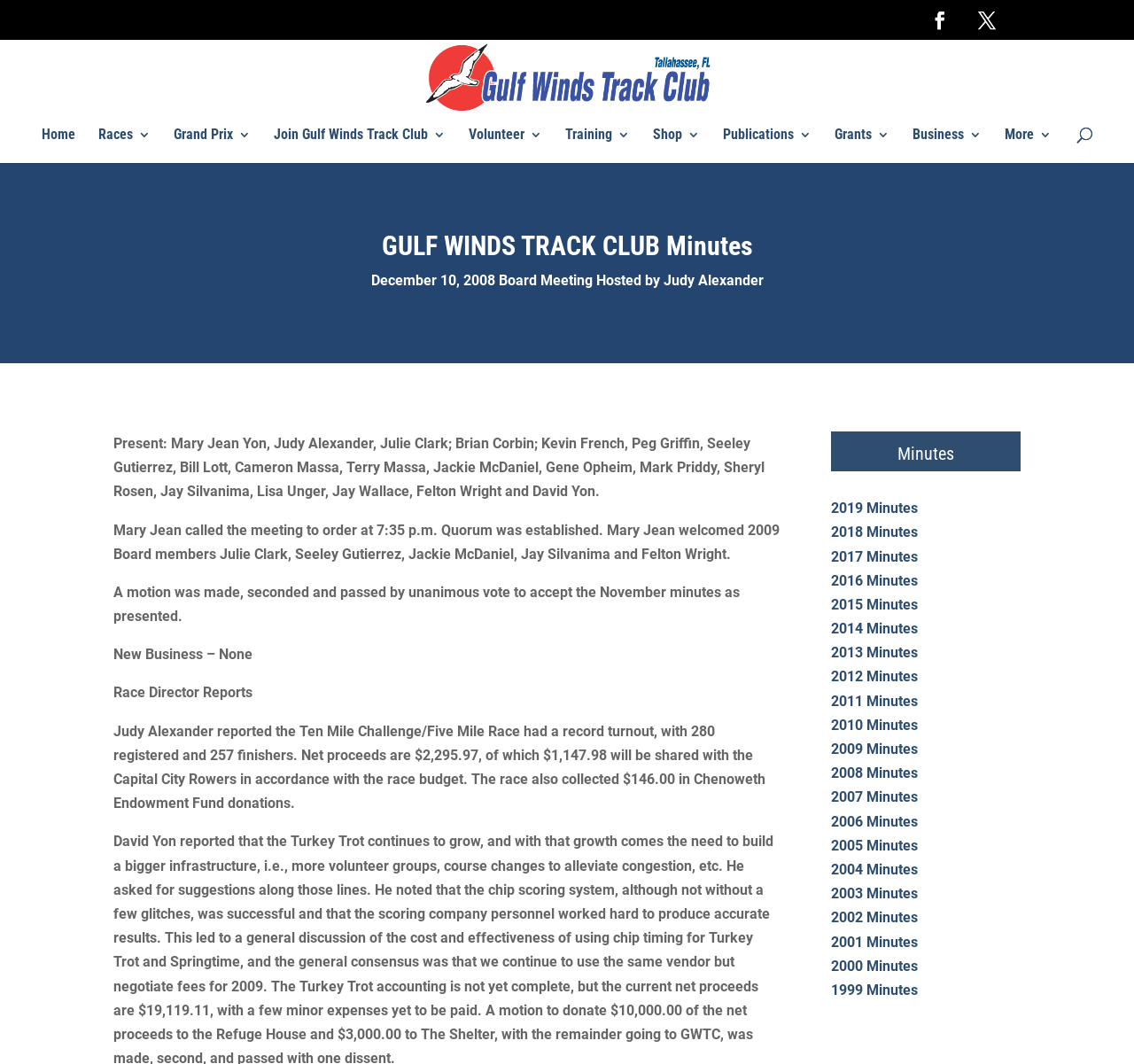What is the date of the board meeting mentioned in the minutes?
From the details in the image, answer the question comprehensively.

The date of the board meeting can be found in the text 'December 10, 2008 Board Meeting Hosted by Judy Alexander' which is a part of the minutes.